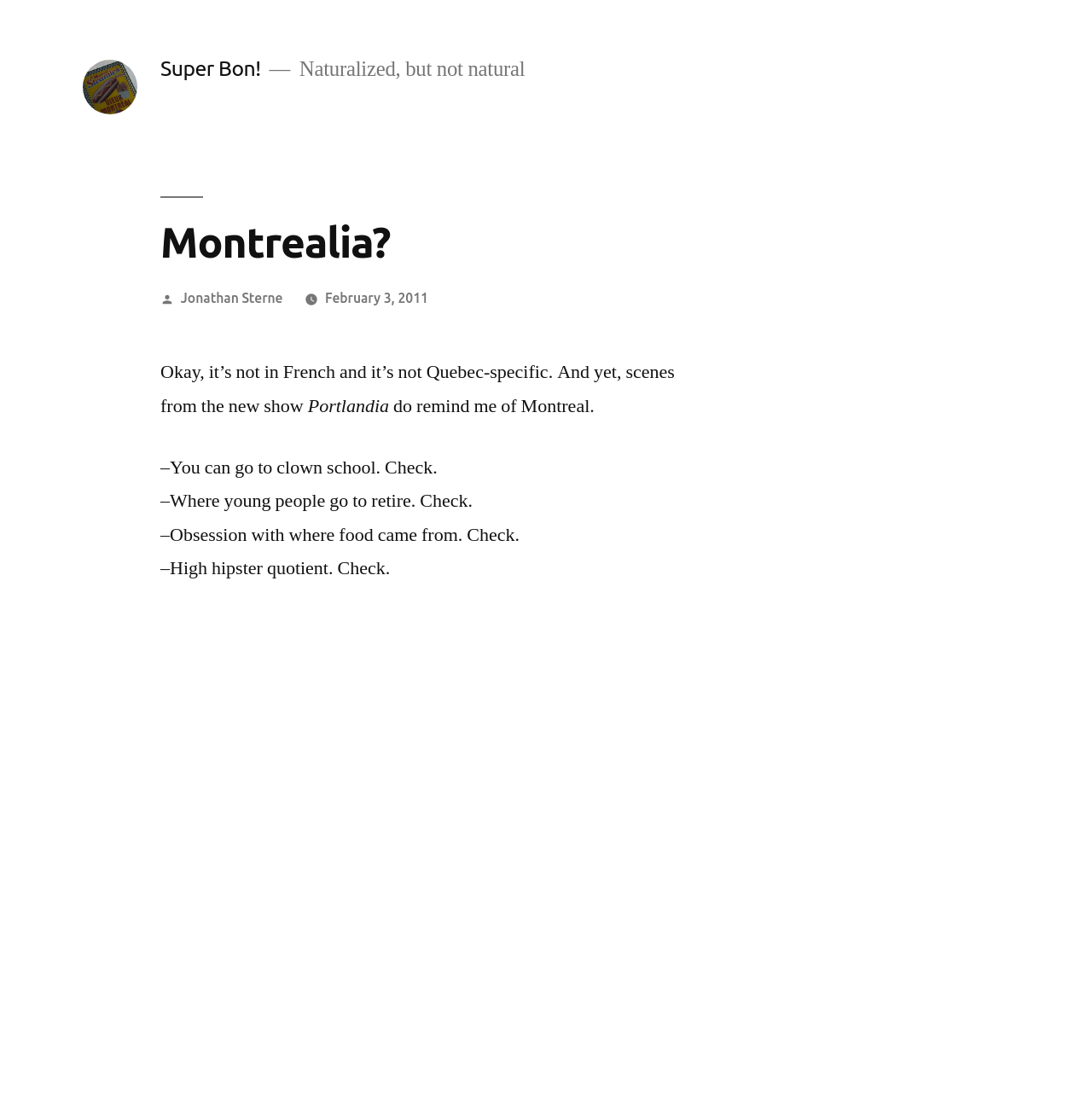Please specify the bounding box coordinates in the format (top-left x, top-left y, bottom-right x, bottom-right y), with values ranging from 0 to 1. Identify the bounding box for the UI component described as follows: Jonathan Sterne

[0.165, 0.263, 0.259, 0.277]